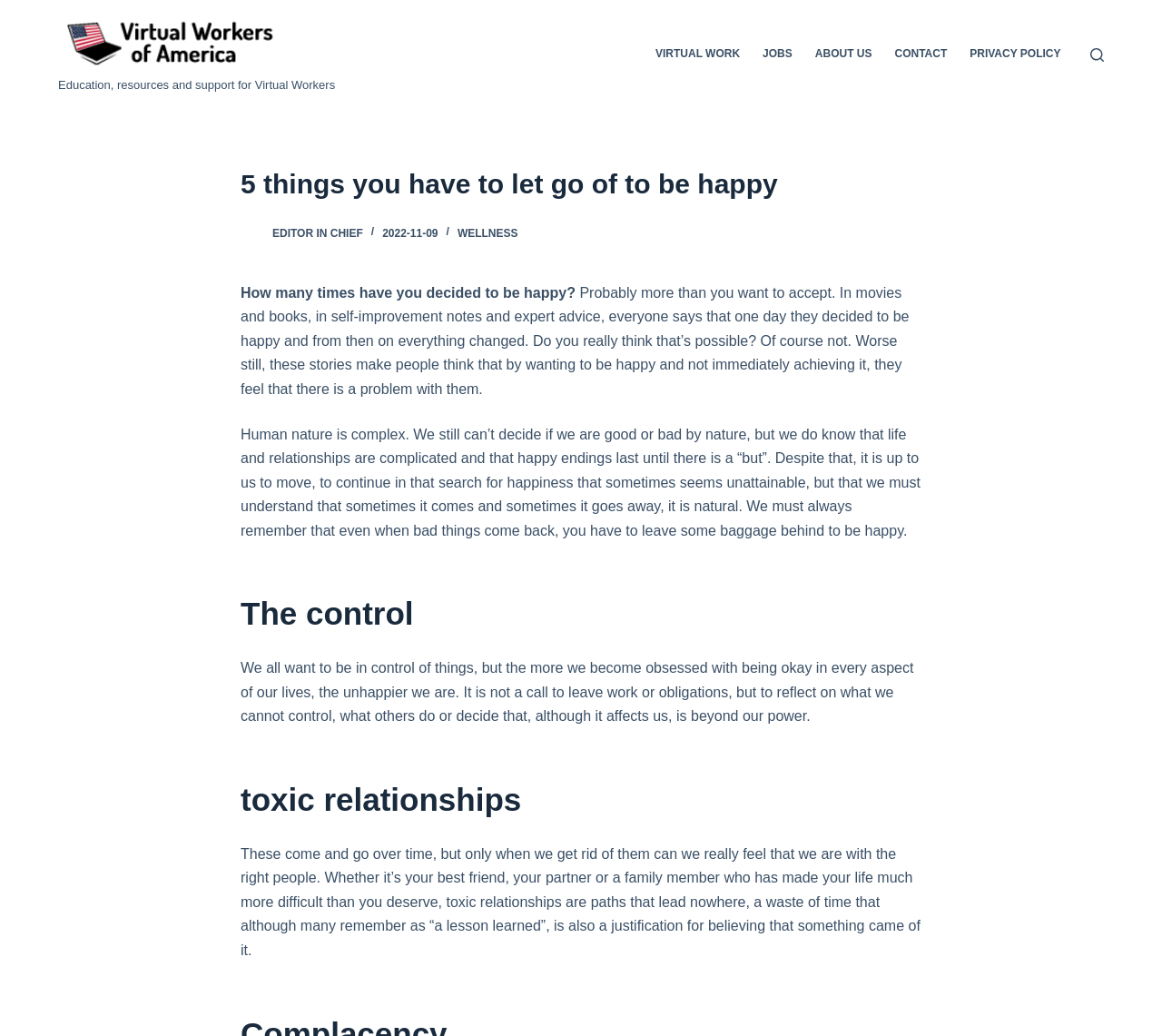Please identify the bounding box coordinates of the area that needs to be clicked to follow this instruction: "Share".

None